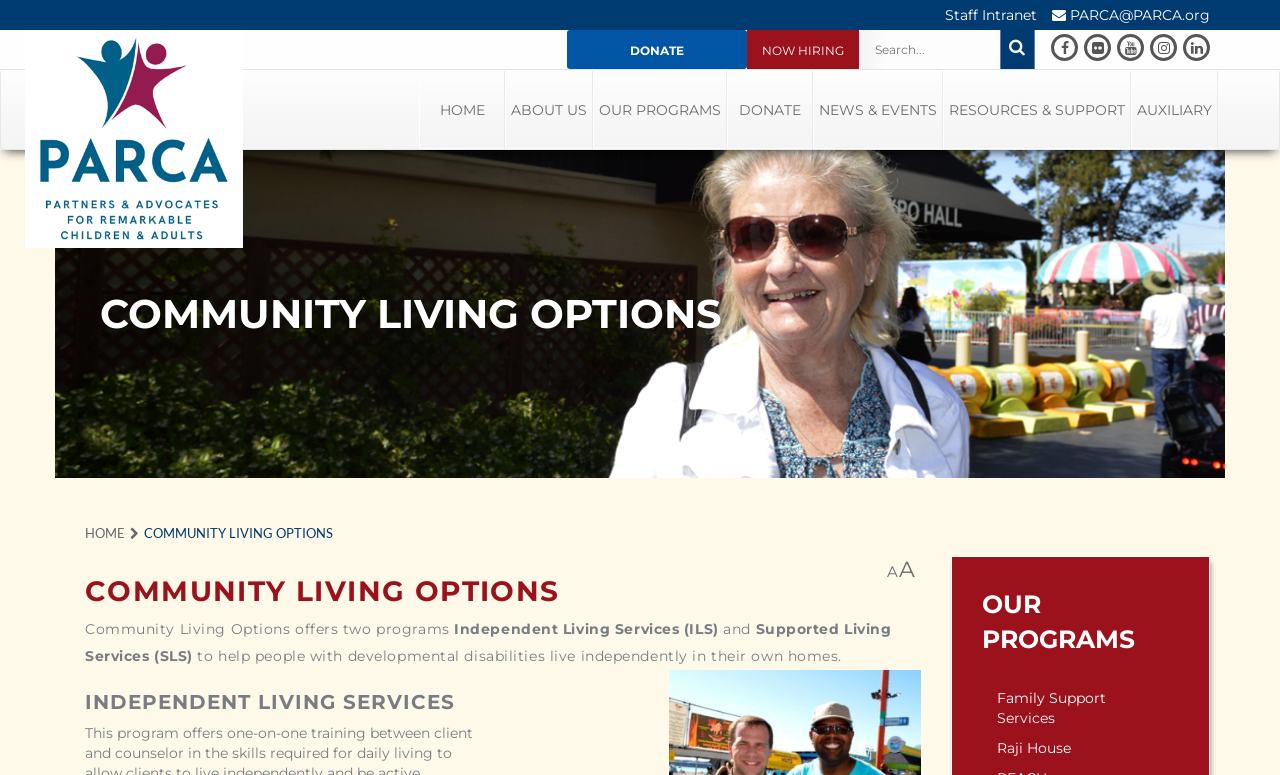Pinpoint the bounding box coordinates of the area that should be clicked to complete the following instruction: "Learn about community living options". The coordinates must be given as four float numbers between 0 and 1, i.e., [left, top, right, bottom].

[0.055, 0.194, 0.945, 0.617]